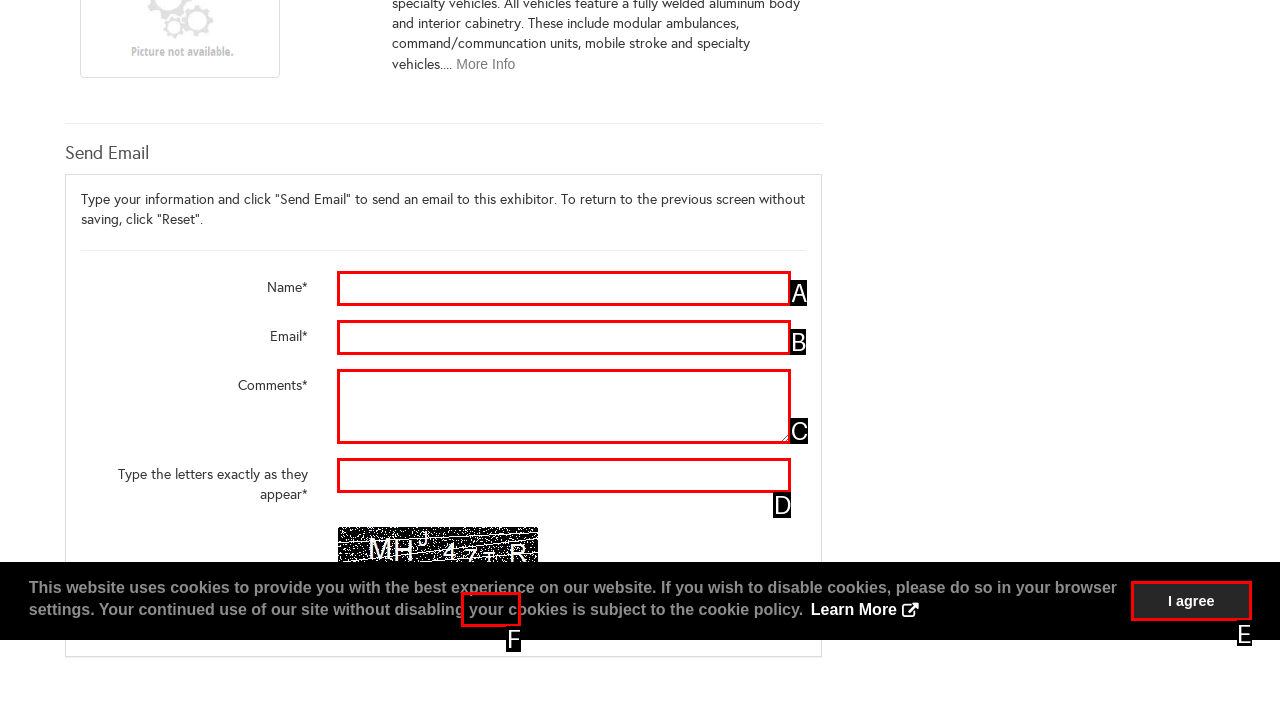Tell me which one HTML element best matches the description: name="ctl00$ContentPlaceHolder1$txtSenderName" Answer with the option's letter from the given choices directly.

A